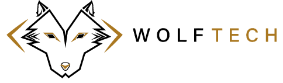Answer with a single word or phrase: 
What is the color of 'TECH' in the logo?

Gold